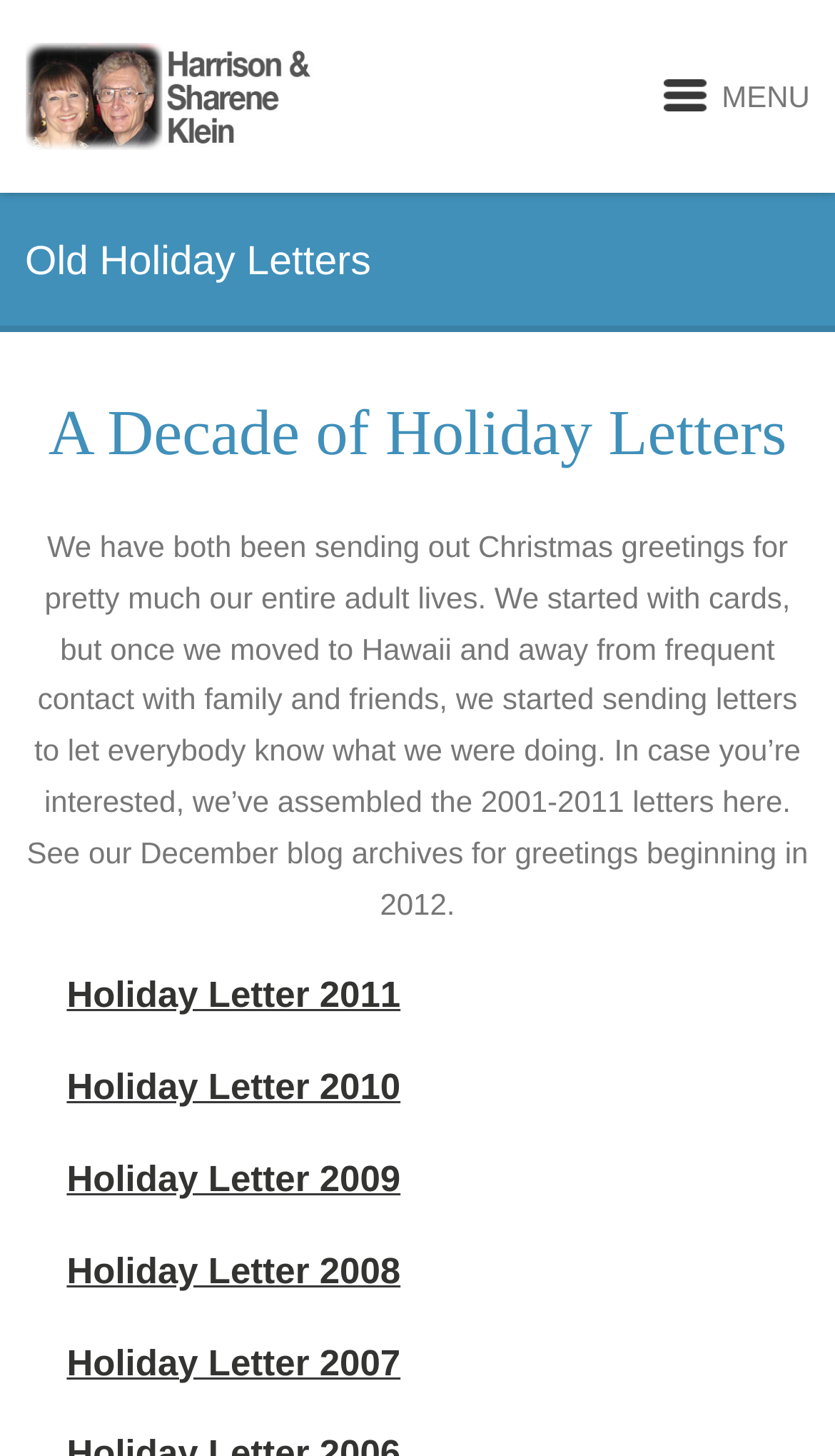Given the webpage screenshot, identify the bounding box of the UI element that matches this description: "Holiday Letter 2009".

[0.08, 0.797, 0.48, 0.822]